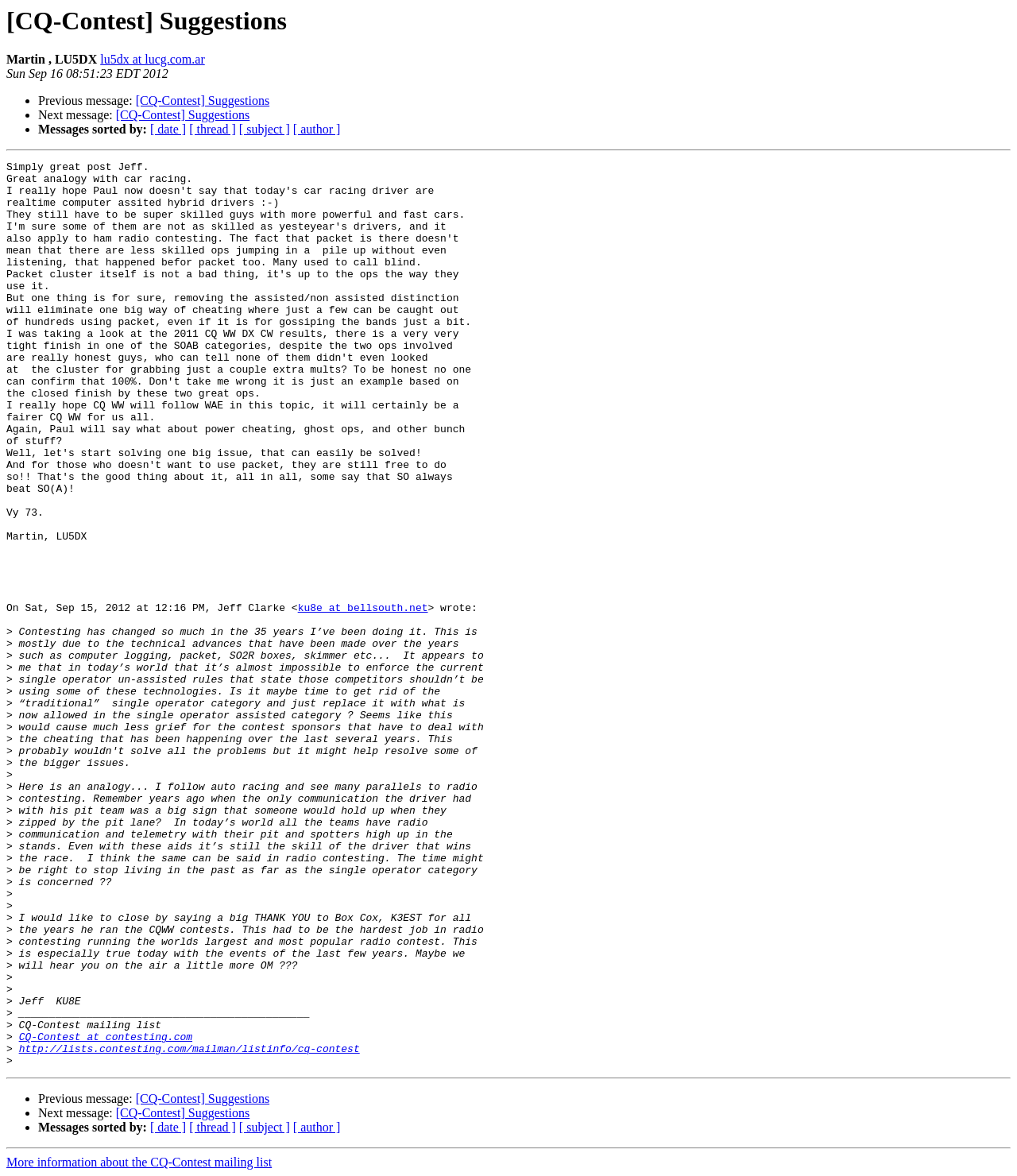Find the bounding box coordinates of the element to click in order to complete the given instruction: "View 'The Sunday Mail, Wedding Feature in Lifestyle | Elopement on Kangaroo Island'."

None